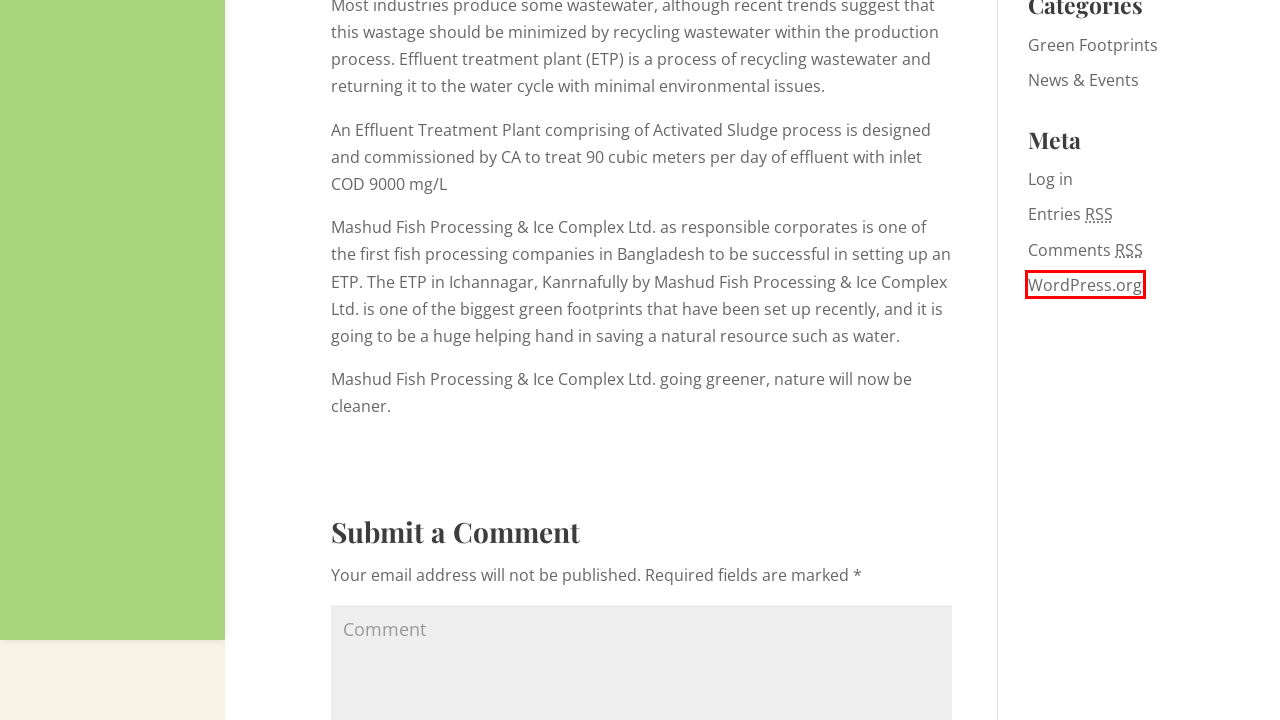You are given a screenshot depicting a webpage with a red bounding box around a UI element. Select the description that best corresponds to the new webpage after clicking the selected element. Here are the choices:
A. Blog Tool, Publishing Platform, and CMS – WordPress.org
B. Mashud Group
C. Comments for Mashud Group
D. News & Events | Mashud Group
E. Mashud Group | Solution, Value And Sustainability
F. Green Footprints | Mashud Group
G. Shishir Chakma - Your Digital Marketing Experts
H. Mashud Dairy Providing Bio-gas to Local Community at Potiya | Mashud Group

A